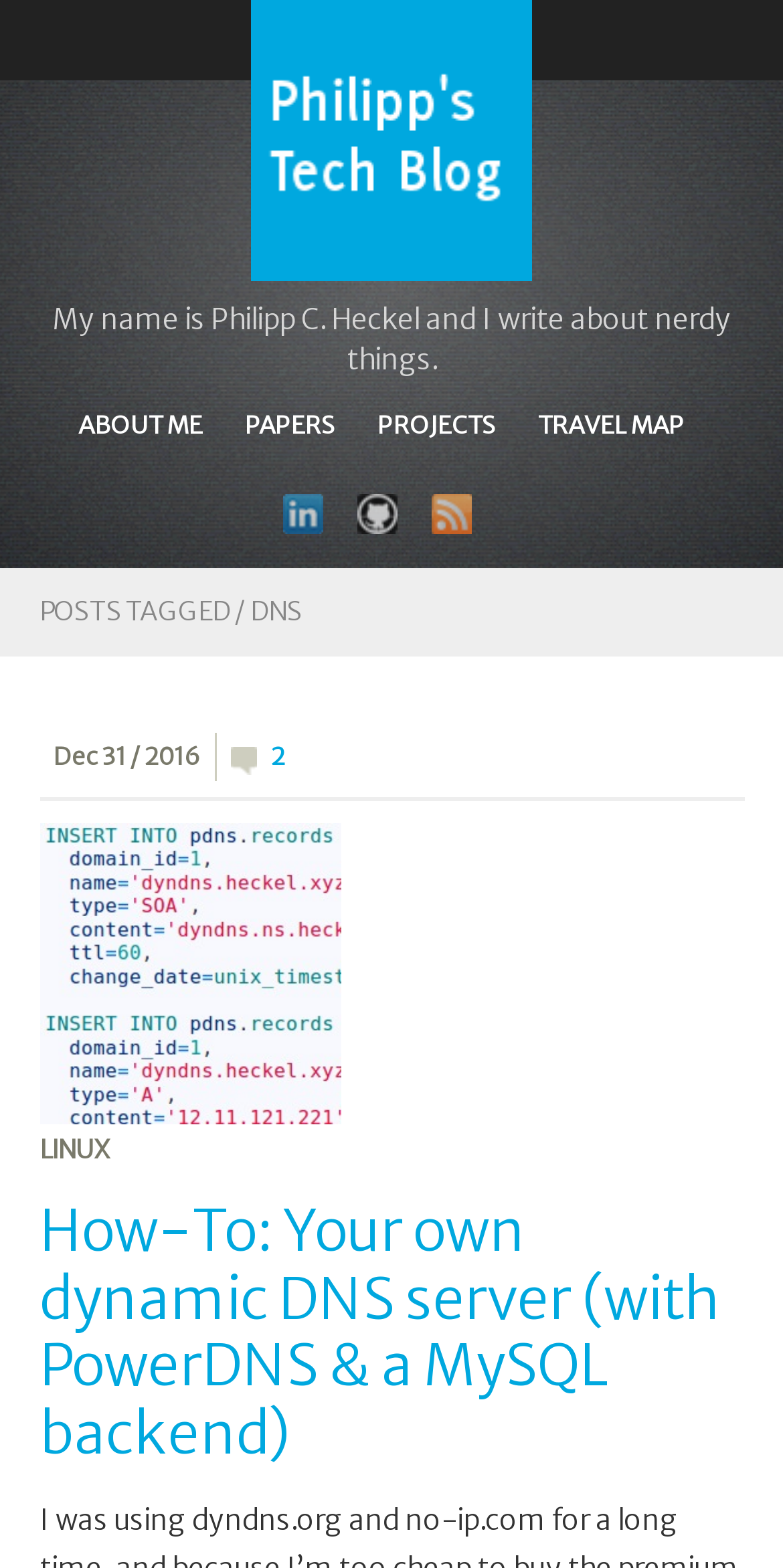Given the element description: "GitHub", predict the bounding box coordinates of the UI element it refers to, using four float numbers between 0 and 1, i.e., [left, top, right, bottom].

[0.456, 0.315, 0.508, 0.341]